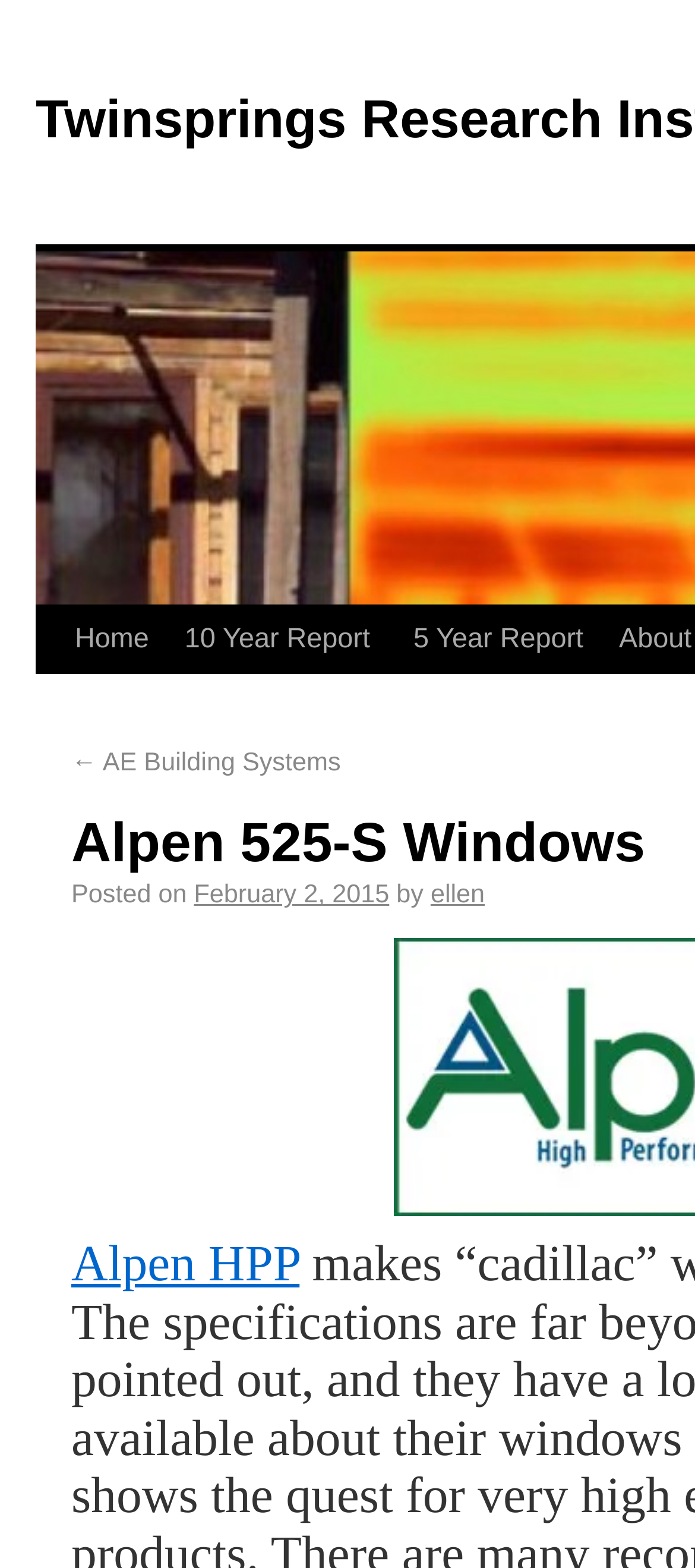Locate the heading on the webpage and return its text.

Alpen 525-S Windows